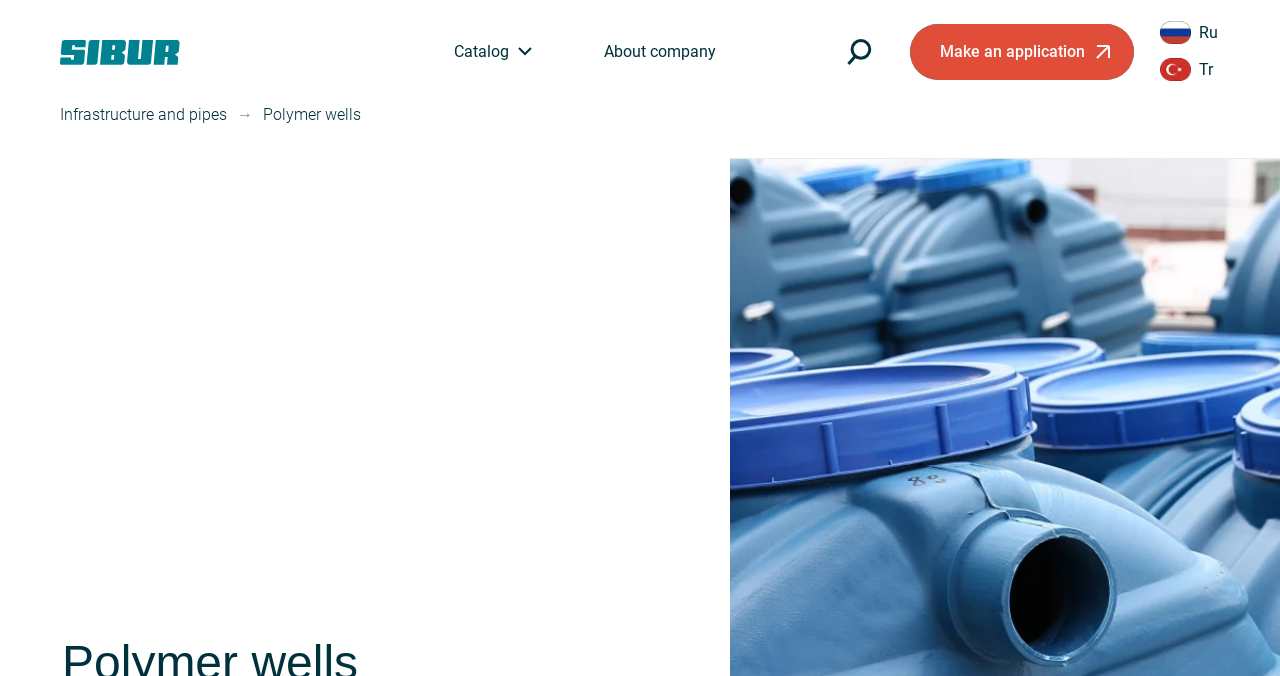What language is the 'Ru' link for?
Answer the question using a single word or phrase, according to the image.

Russian